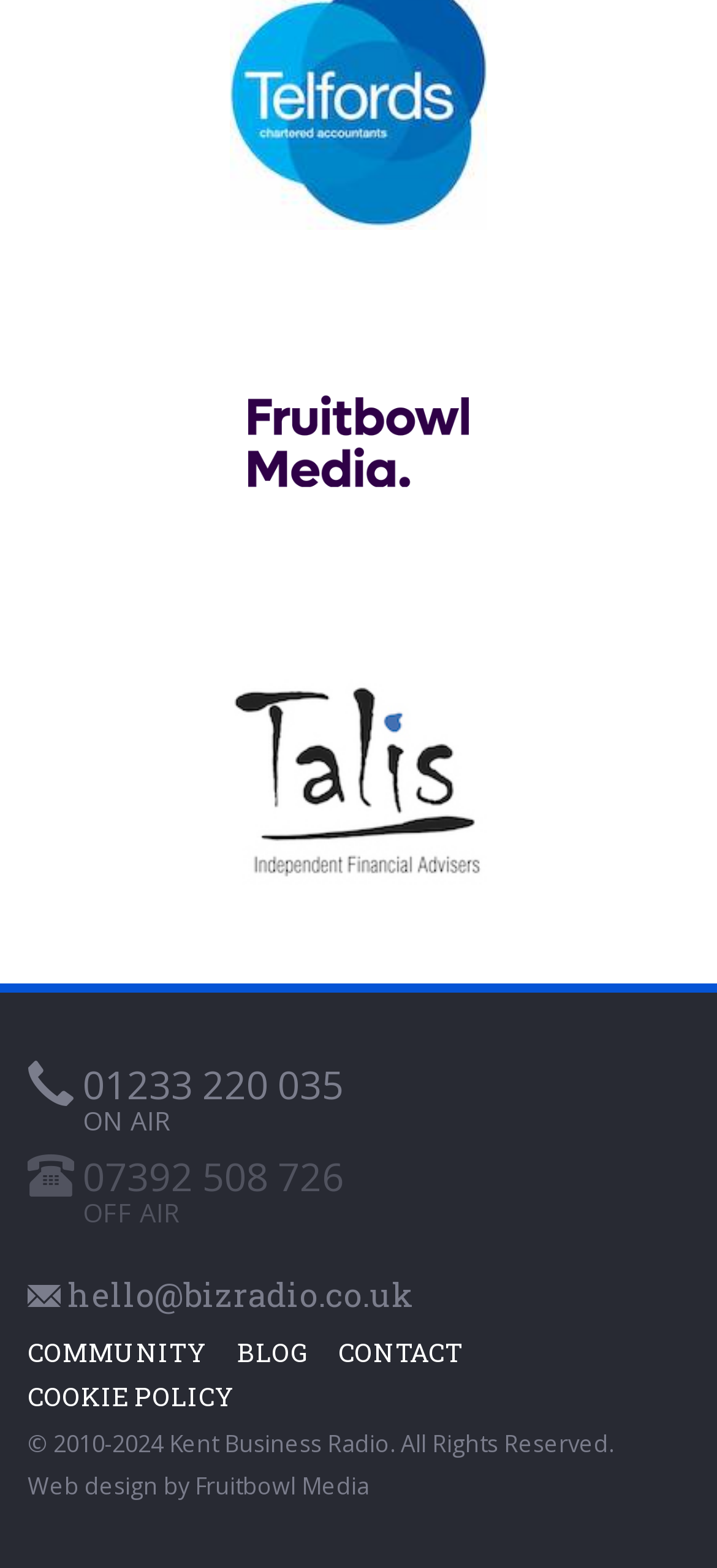What is the name of the company that designed the website?
Examine the image and provide an in-depth answer to the question.

I found the name of the company by looking at the static text element that contains the text 'Web design by', and then found the link element that contains the text 'Fruitbowl Media' next to it.